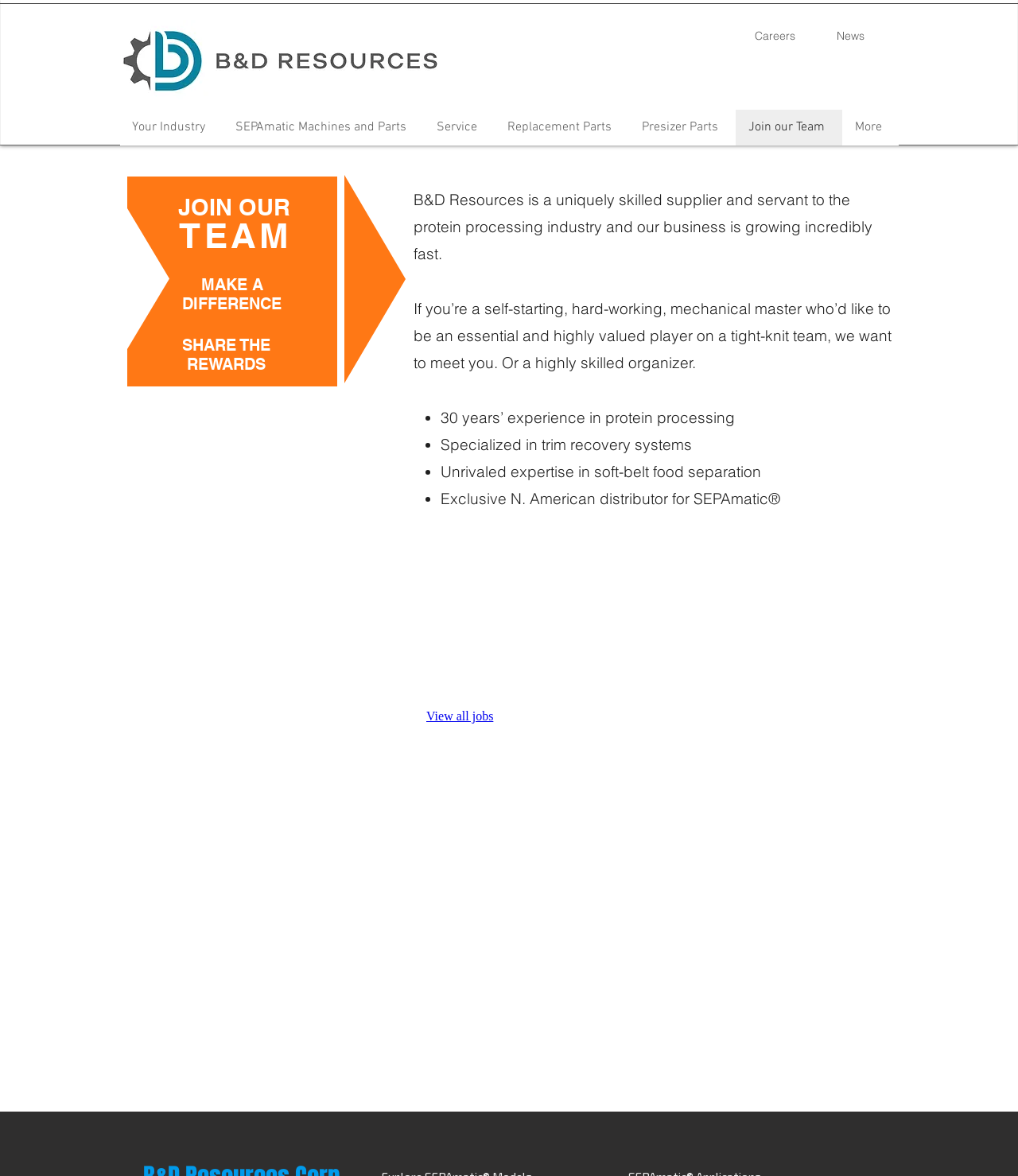Create a detailed description of the webpage's content and layout.

The webpage is about joining the team at B&D Resources, a supplier and servant to the protein processing industry. At the top left corner, there is a logo of B&D Resources, accompanied by a "Home" link. To the right of the logo, there are links to "Careers" and "News". 

Below the top navigation bar, there is a main section that takes up most of the page. It starts with a series of headings that read "MAKE A DIFFERENCE", "SHARE THE REWARDS", "JOIN OUR", and "TEAM". 

Following the headings, there is a paragraph of text that describes the company's growth and its need for self-starting and hard-working individuals. The text is accompanied by a series of bullet points that highlight the company's experience and expertise in protein processing, including 30 years of experience, specialization in trim recovery systems, expertise in soft-belt food separation, and its exclusive distribution of SEPAmatic machines and parts.

Below the text and bullet points, there is an iframe that displays job listings for B&D Resources.